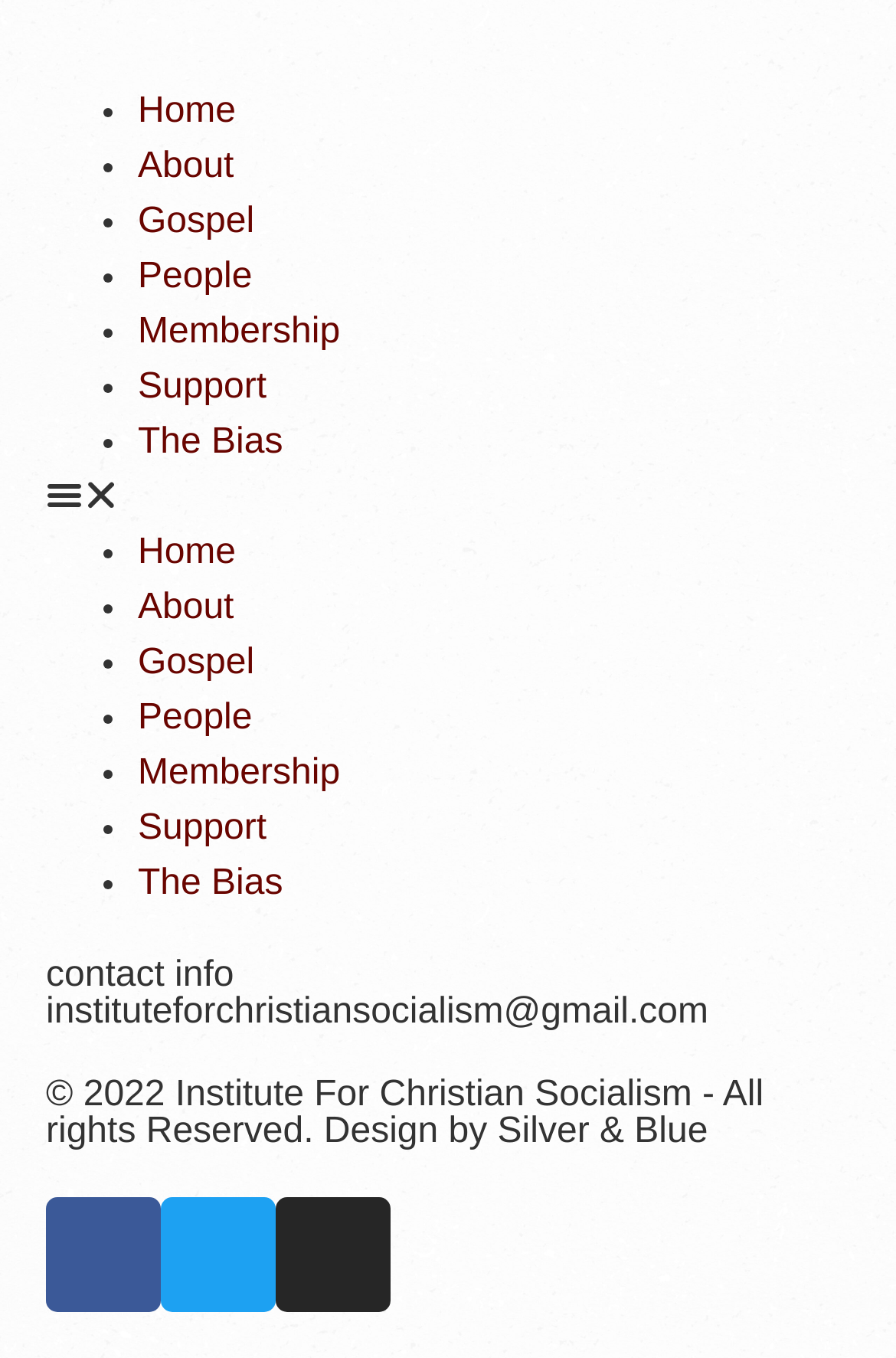Identify the bounding box coordinates of the region that needs to be clicked to carry out this instruction: "Click on Home". Provide these coordinates as four float numbers ranging from 0 to 1, i.e., [left, top, right, bottom].

[0.154, 0.067, 0.263, 0.096]